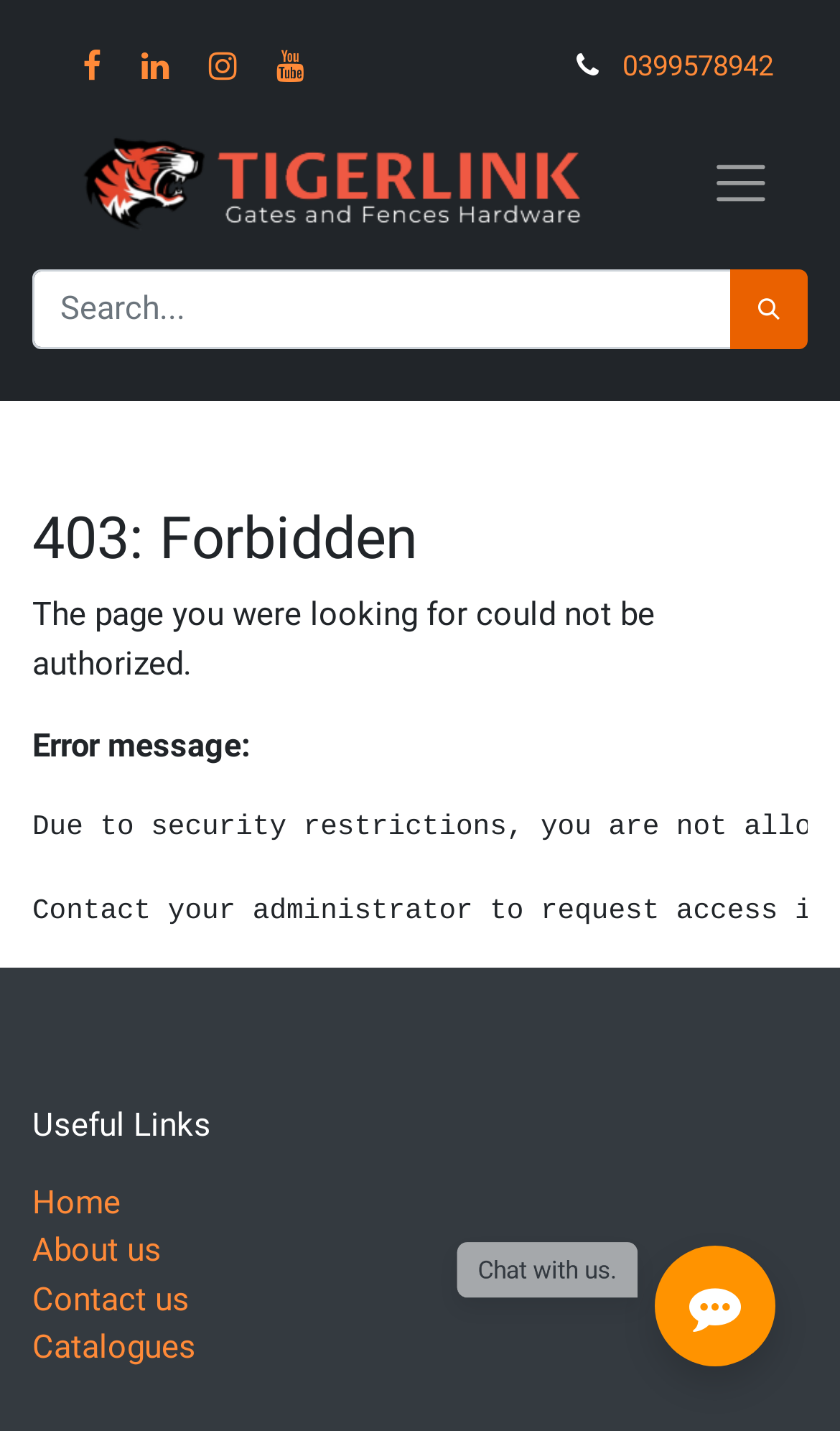Is there a chat function on this page?
Based on the image, give a one-word or short phrase answer.

Yes